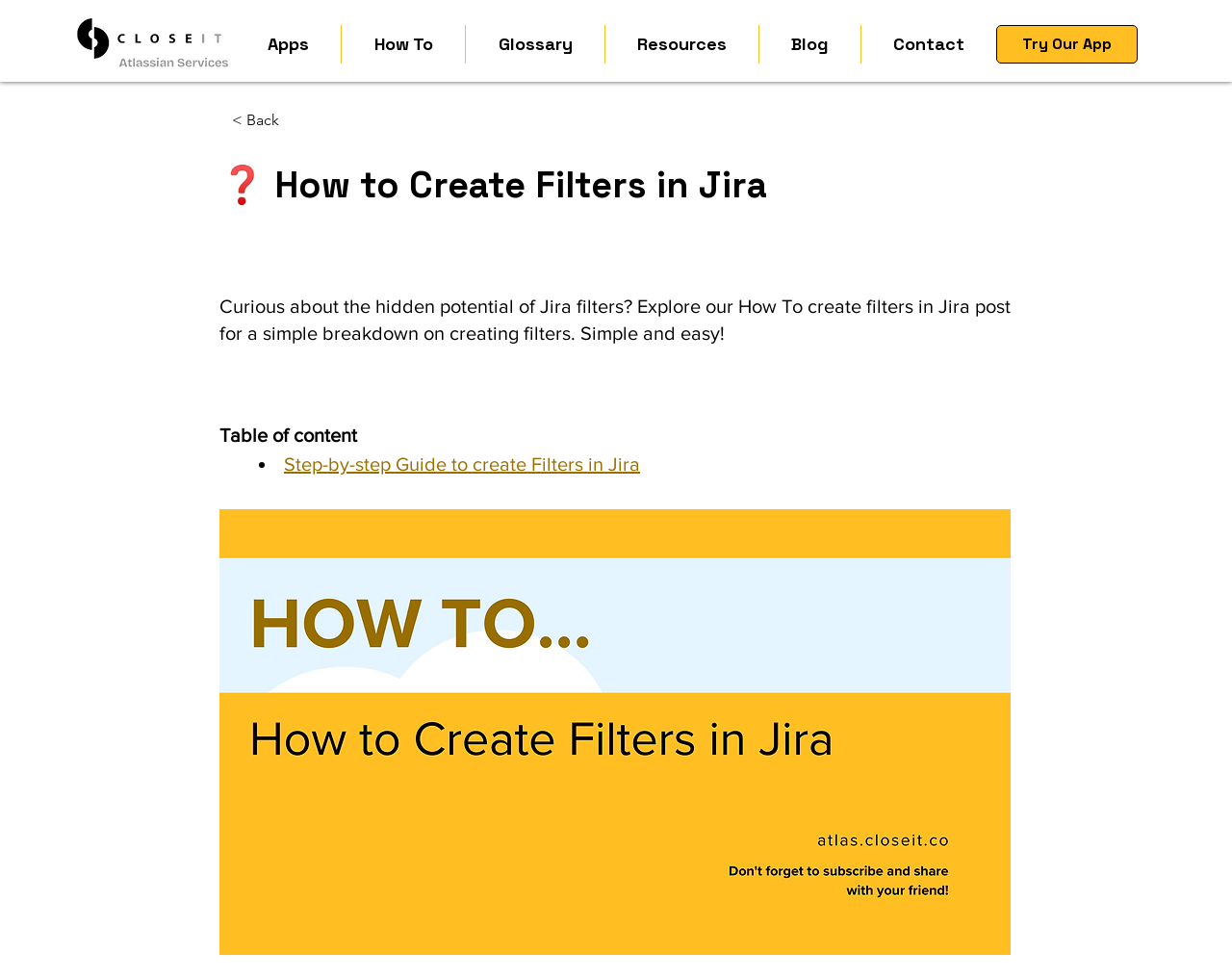Specify the bounding box coordinates of the region I need to click to perform the following instruction: "Log in". The coordinates must be four float numbers in the range of 0 to 1, i.e., [left, top, right, bottom].

None